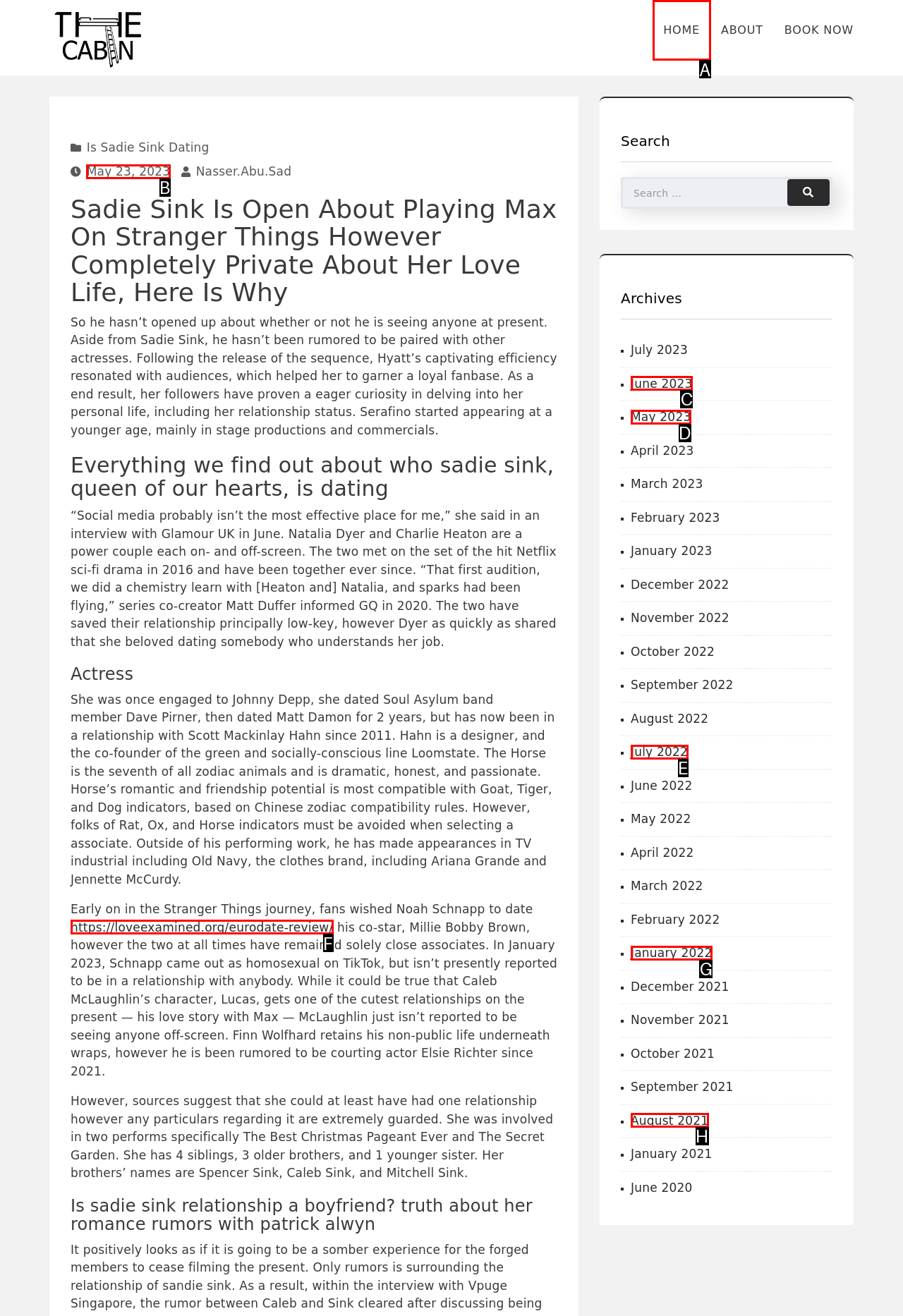Tell me which one HTML element I should click to complete the following task: Log in to the website Answer with the option's letter from the given choices directly.

None